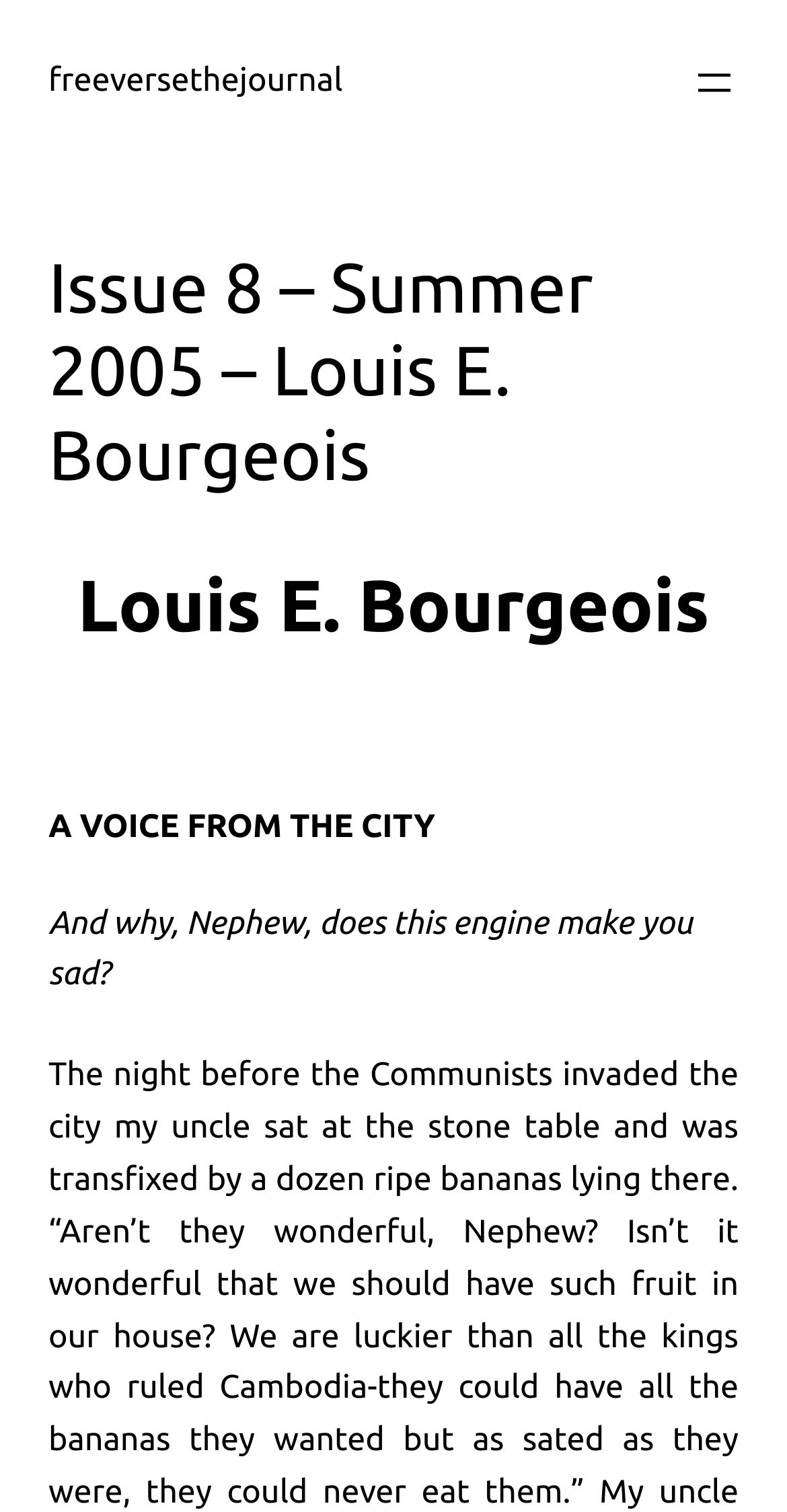Please specify the bounding box coordinates in the format (top-left x, top-left y, bottom-right x, bottom-right y), with all values as floating point numbers between 0 and 1. Identify the bounding box of the UI element described by: freeversethejournal

[0.062, 0.042, 0.435, 0.066]